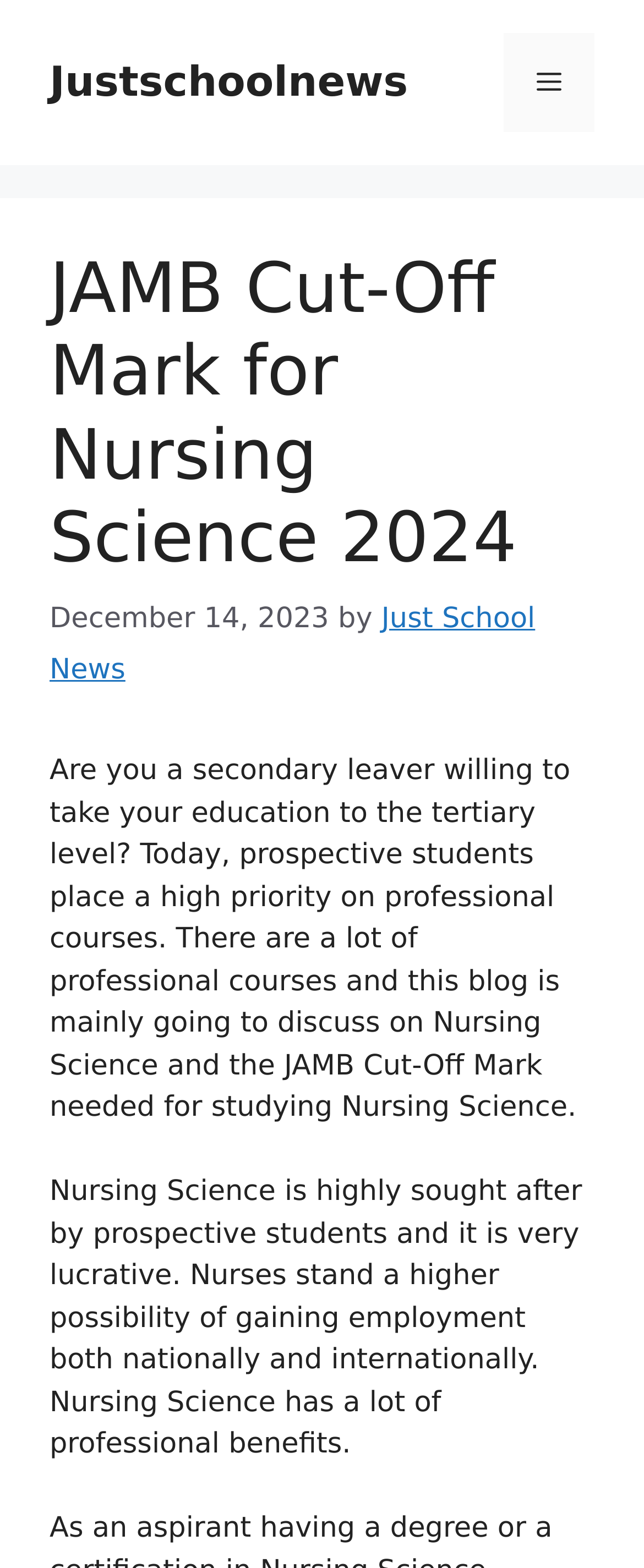Convey a detailed summary of the webpage, mentioning all key elements.

The webpage is about JAMB Cut-Off Mark for Nursing Science in 2024, specifically discussing the requirements for studying Nursing Science. At the top, there is a banner with the site's name, "Justschoolnews", and a mobile toggle button on the right side. Below the banner, there is a header section with a heading that matches the title of the webpage, "JAMB Cut-Off Mark for Nursing Science 2024". 

To the right of the heading, there is a time stamp indicating the publication date, "December 14, 2023", followed by the author's name, "Just School News". The main content of the webpage is divided into two paragraphs. The first paragraph explains the importance of professional courses, specifically highlighting Nursing Science as a highly sought-after and lucrative field with high employment opportunities. 

The second paragraph further elaborates on the benefits of studying Nursing Science, mentioning its professional advantages. There are no images on the page, and the overall content is presented in a straightforward and informative manner.